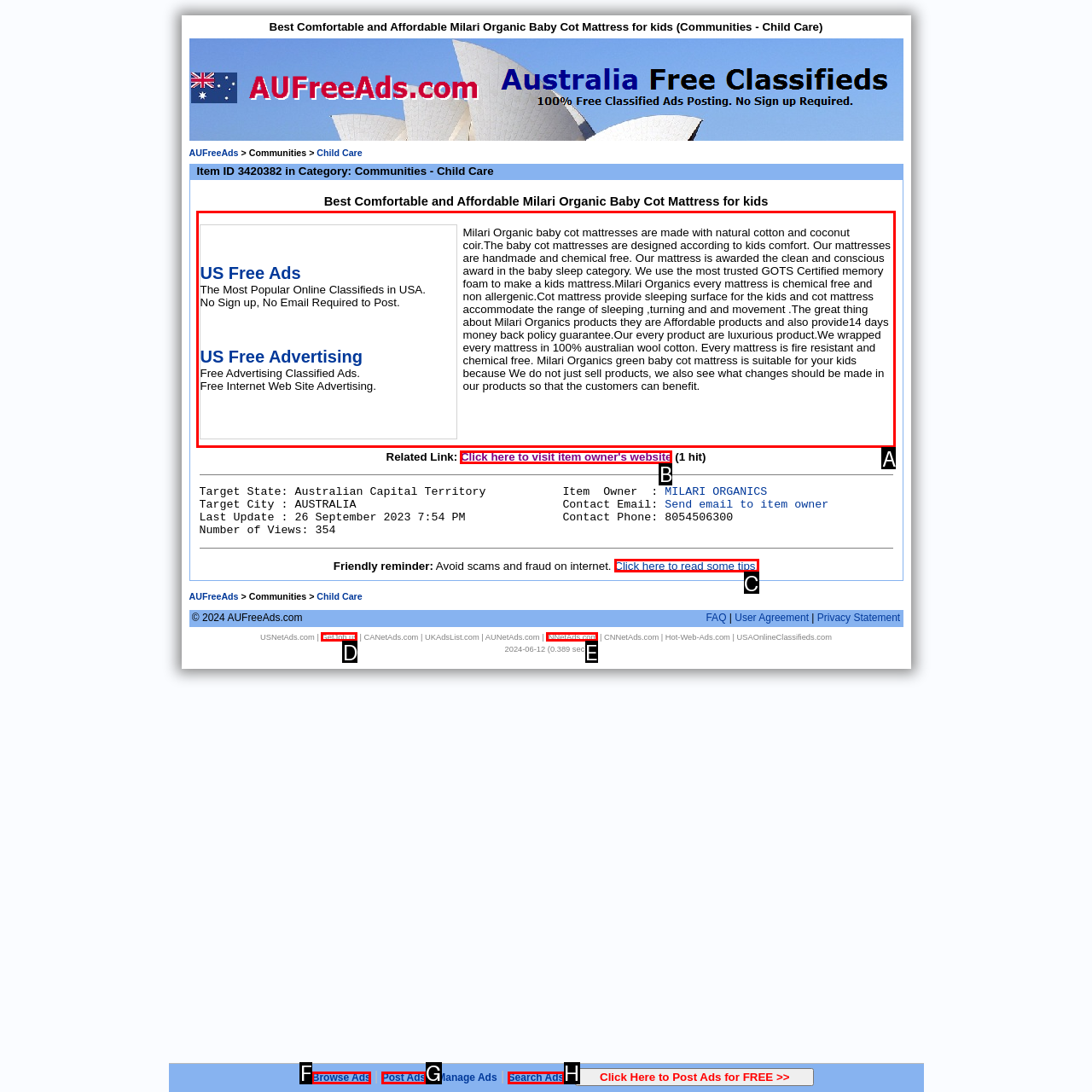Tell me which letter I should select to achieve the following goal: Read the description of Milari Organic baby cot mattress
Answer with the corresponding letter from the provided options directly.

A